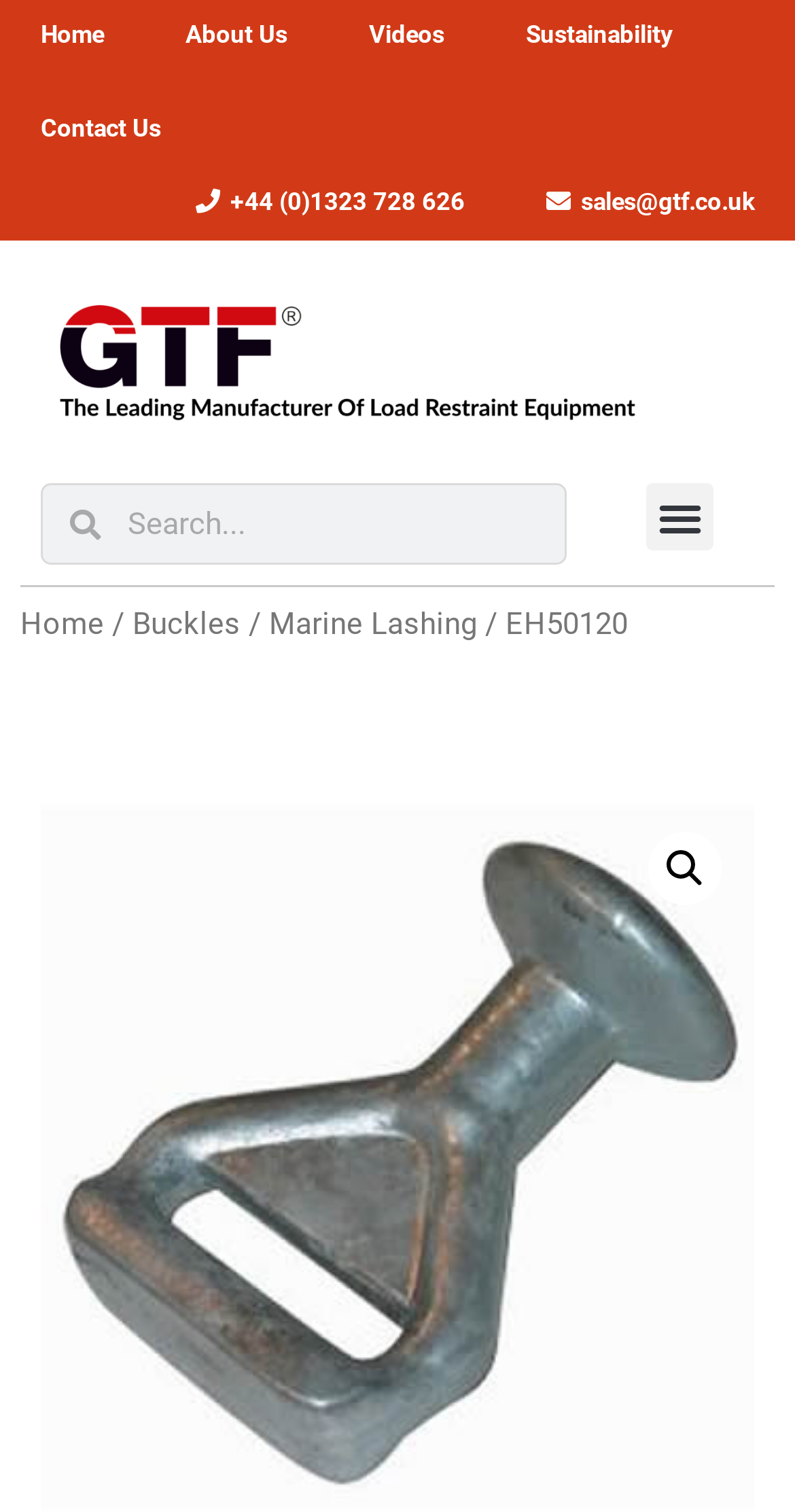Offer an in-depth caption of the entire webpage.

This webpage is about a 50mm Elephant Hook for fitting into elephant foot lashing pods on ships, rated for 12,000kg, used in conjunction with a 20-ton winch. 

At the top left, there is a link to "Contact Us" and a phone number "+44 (0)1323 728 626" next to it. On the same line, there is an email address "sales@gtf.co.uk" at the top right. 

Below these, there is a logo of "GTF® - The Leading Manufacturer Of Load Restraint Equipment" with a link to the same text. 

On the same line, there is a search box with a placeholder text "Search" at the top right corner. Next to the search box, there is a "Menu Toggle" button. 

Below these, there is a navigation breadcrumb section with links to "Home", "Buckles", "Marine Lashing", and the current page "EH50120". 

At the bottom right, there is a magnifying glass icon 🔍.